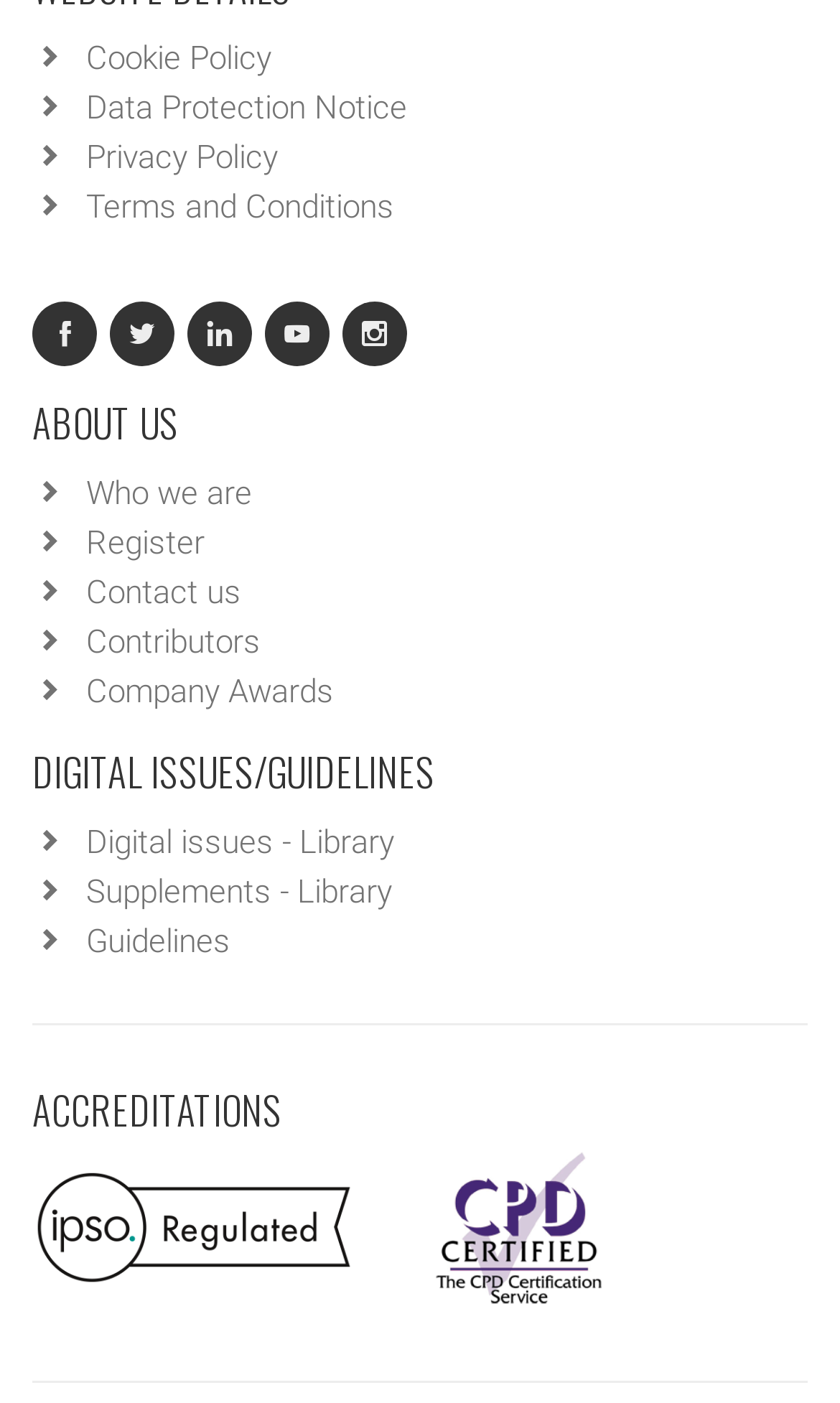What is the last link in the DIGITAL ISSUES/GUIDELINES section? Examine the screenshot and reply using just one word or a brief phrase.

Guidelines